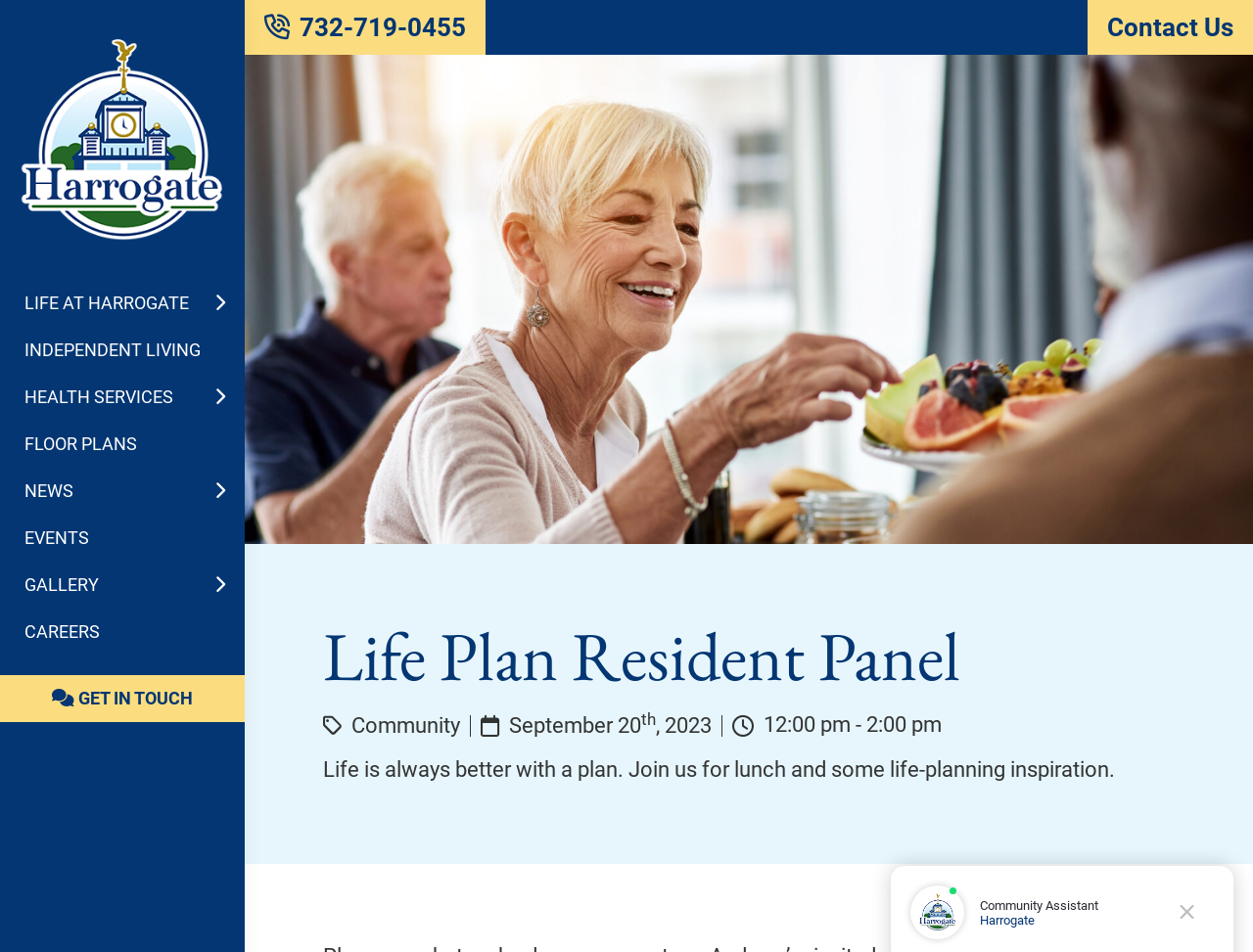Determine the bounding box coordinates for the clickable element required to fulfill the instruction: "Click the 'Community Assistant' button". Provide the coordinates as four float numbers between 0 and 1, i.e., [left, top, right, bottom].

[0.727, 0.93, 0.889, 0.987]